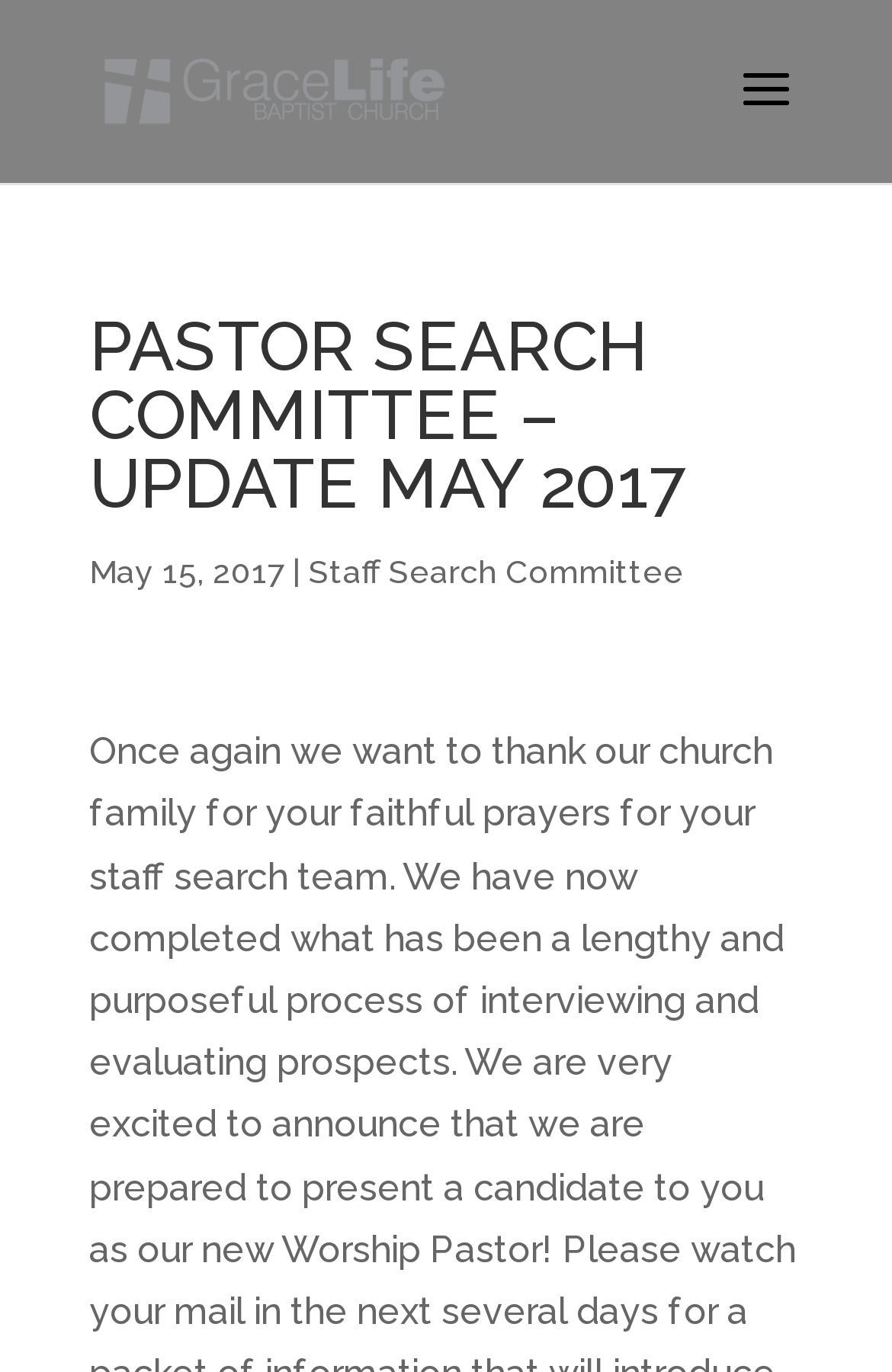Please identify the webpage's heading and generate its text content.

PASTOR SEARCH COMMITTEE – UPDATE MAY 2017